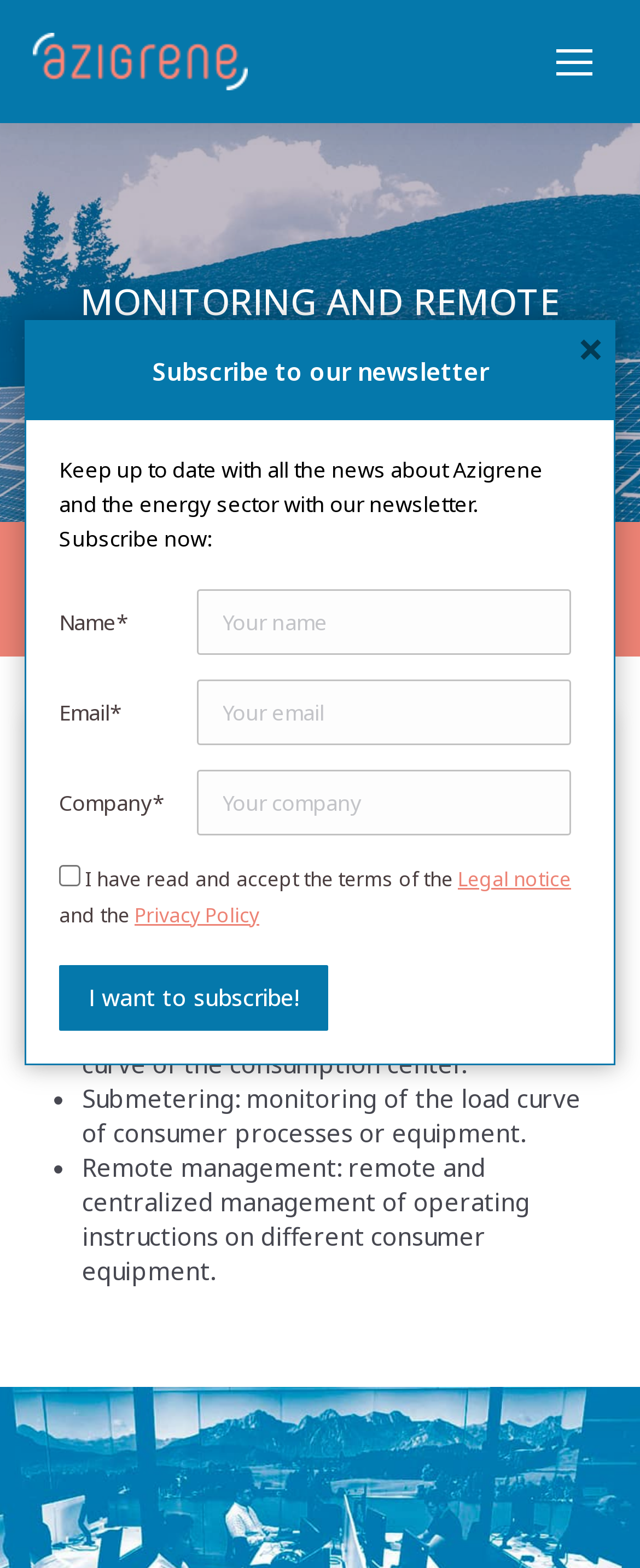Determine which piece of text is the heading of the webpage and provide it.

MONITORING AND REMOTE MANAGEMENT